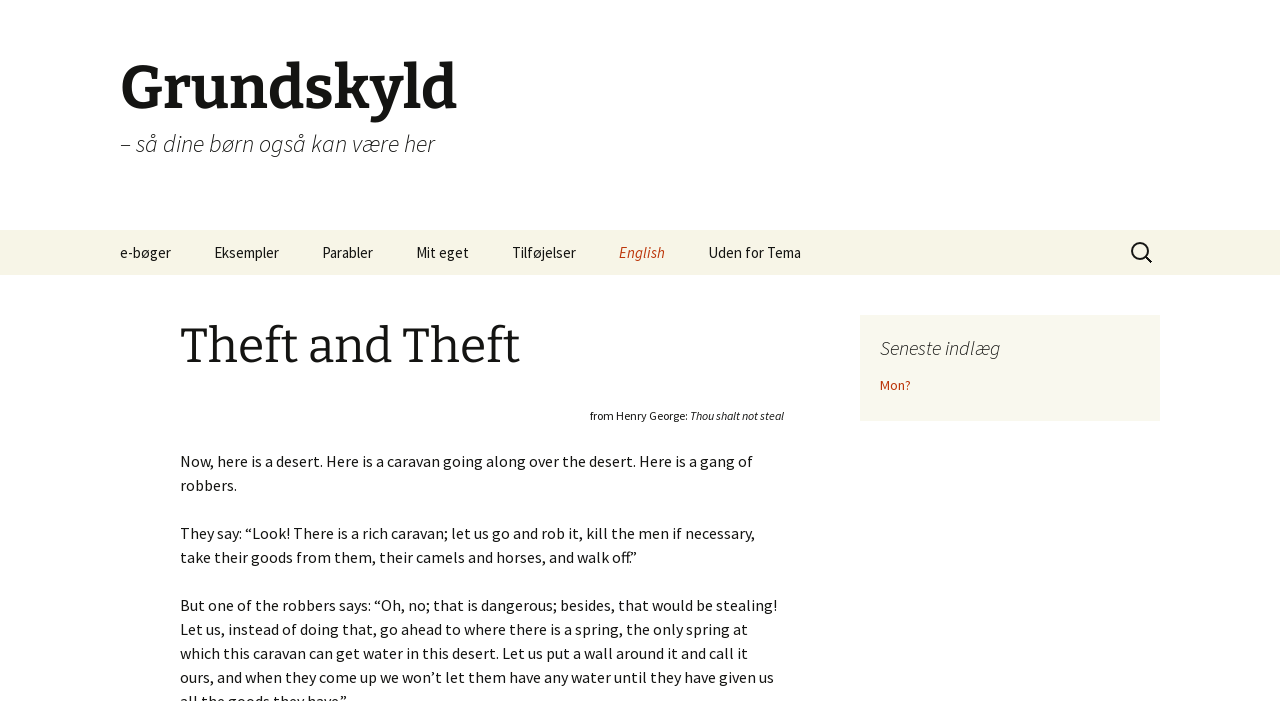What is the title of the first paragraph?
Kindly answer the question with as much detail as you can.

The first paragraph is located at the bottom of the page with a bounding box coordinate of [0.539, 0.583, 0.613, 0.604]. The title of the first paragraph is 'Thou shalt not steal'.